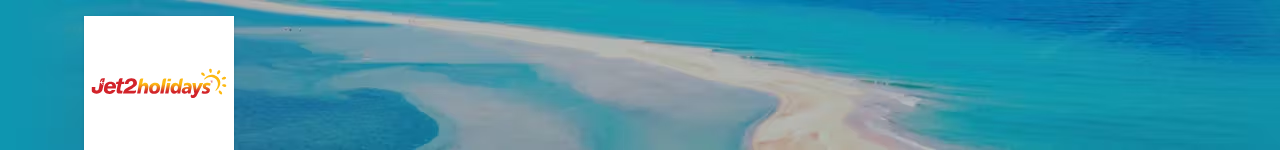What is the purpose of the visual?
Using the visual information, answer the question in a single word or phrase.

to promote travel deals